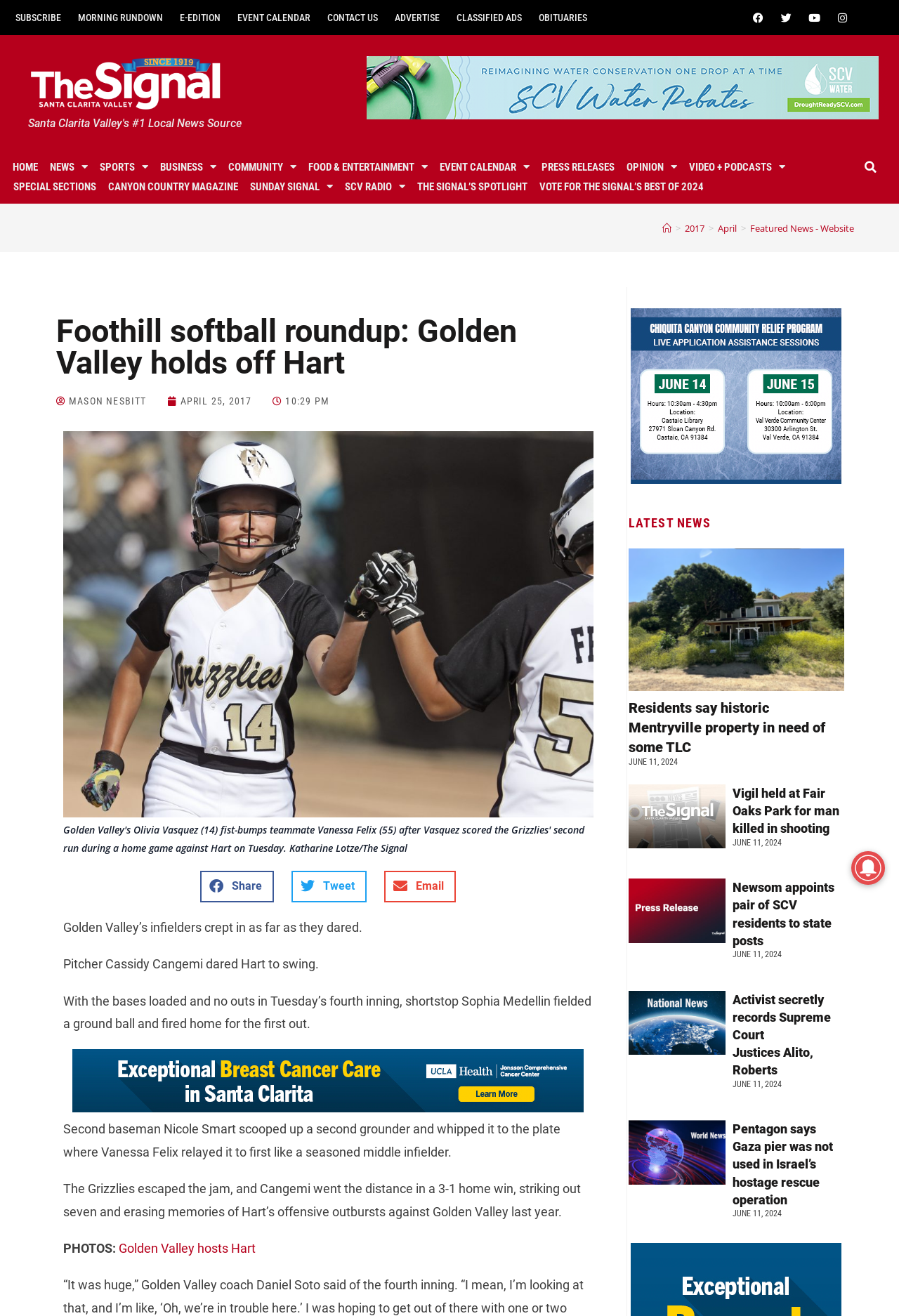Explain in detail what you observe on this webpage.

This webpage is a news article from the Santa Clarita Valley's #1 Local News Source. At the top, there are several links to different sections of the website, including "HOME", "NEWS", "SPORTS", "BUSINESS", "COMMUNITY", "FOOD & ENTERTAINMENT", "EVENT CALENDAR", "PRESS RELEASES", "OPINION", "VIDEO + PODCASTS", and "SPECIAL SECTIONS". There are also links to social media platforms and a search bar.

Below the top navigation, there is a header with the title "Foothill softball roundup: Golden Valley holds off Hart" and a breadcrumb navigation showing the path "Home > 2017 > April > Featured News - Website".

The main content of the article is divided into several sections. The first section has a heading with the title of the article and a figure with a caption. Below the figure, there are three paragraphs of text describing the softball game between Golden Valley and Hart. There are also buttons to share the article on Facebook, Twitter, and email.

The next section has a heading "LATEST NEWS" and features three news articles with images, headings, and links to read more. Each article has a date and time stamp.

On the right side of the page, there are several advertisements and a section with links to other news articles. At the bottom of the page, there are more links to different sections of the website and social media platforms.